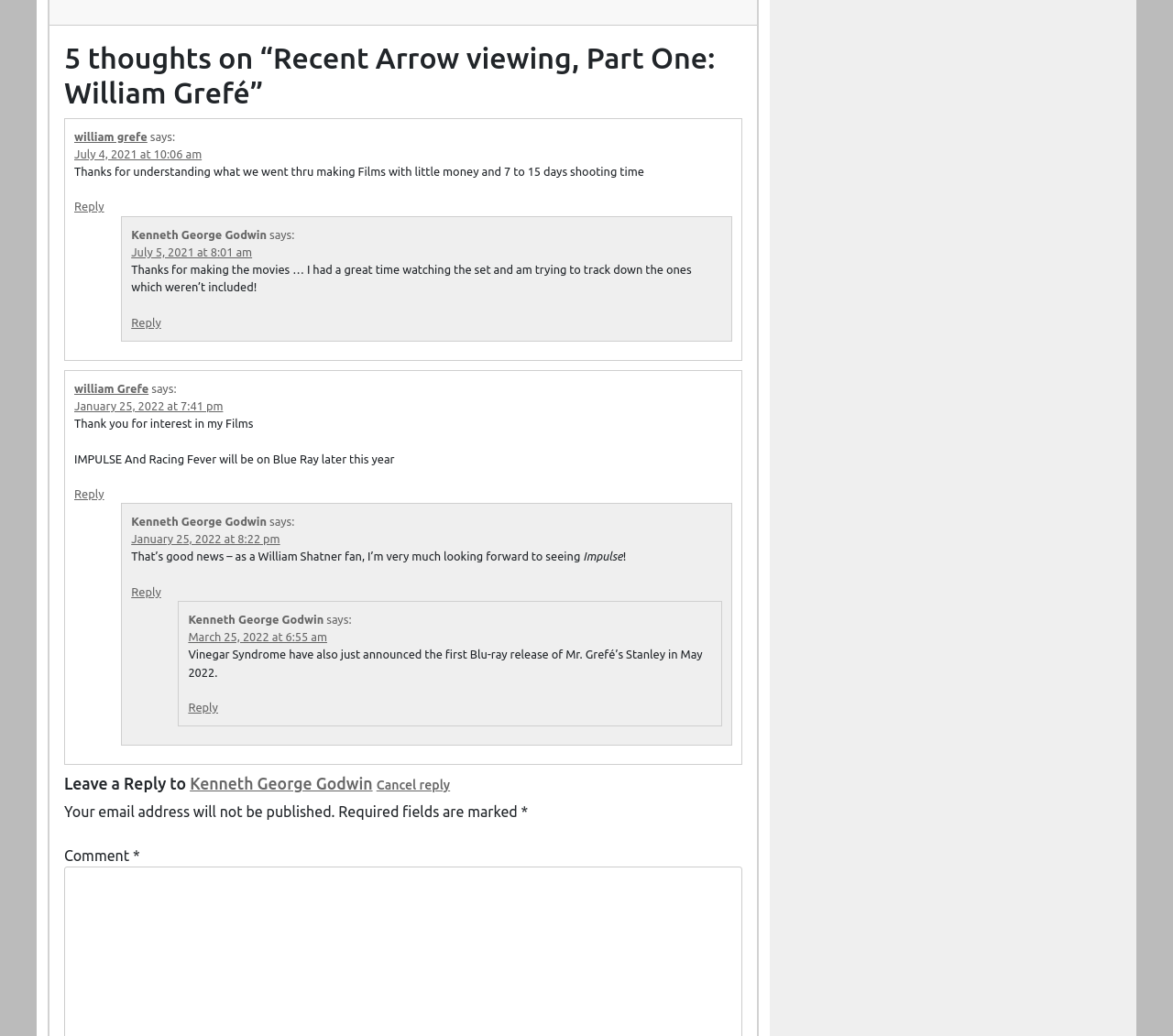Who wrote the article '5 thoughts on “Recent Arrow viewing, Part One: William Grefé”'?
Give a single word or phrase answer based on the content of the image.

Unknown